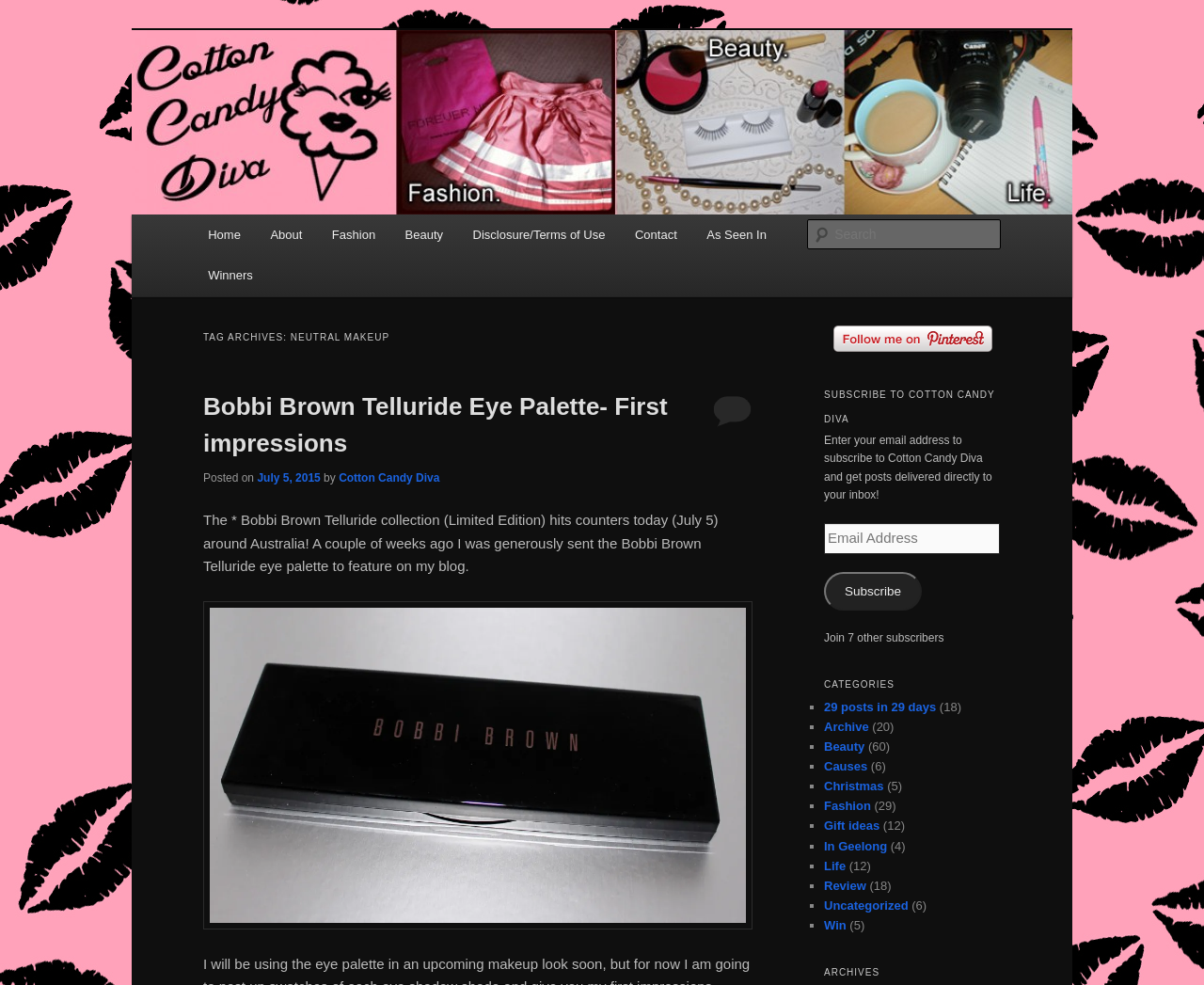Give a concise answer of one word or phrase to the question: 
How many categories are listed on the page?

12